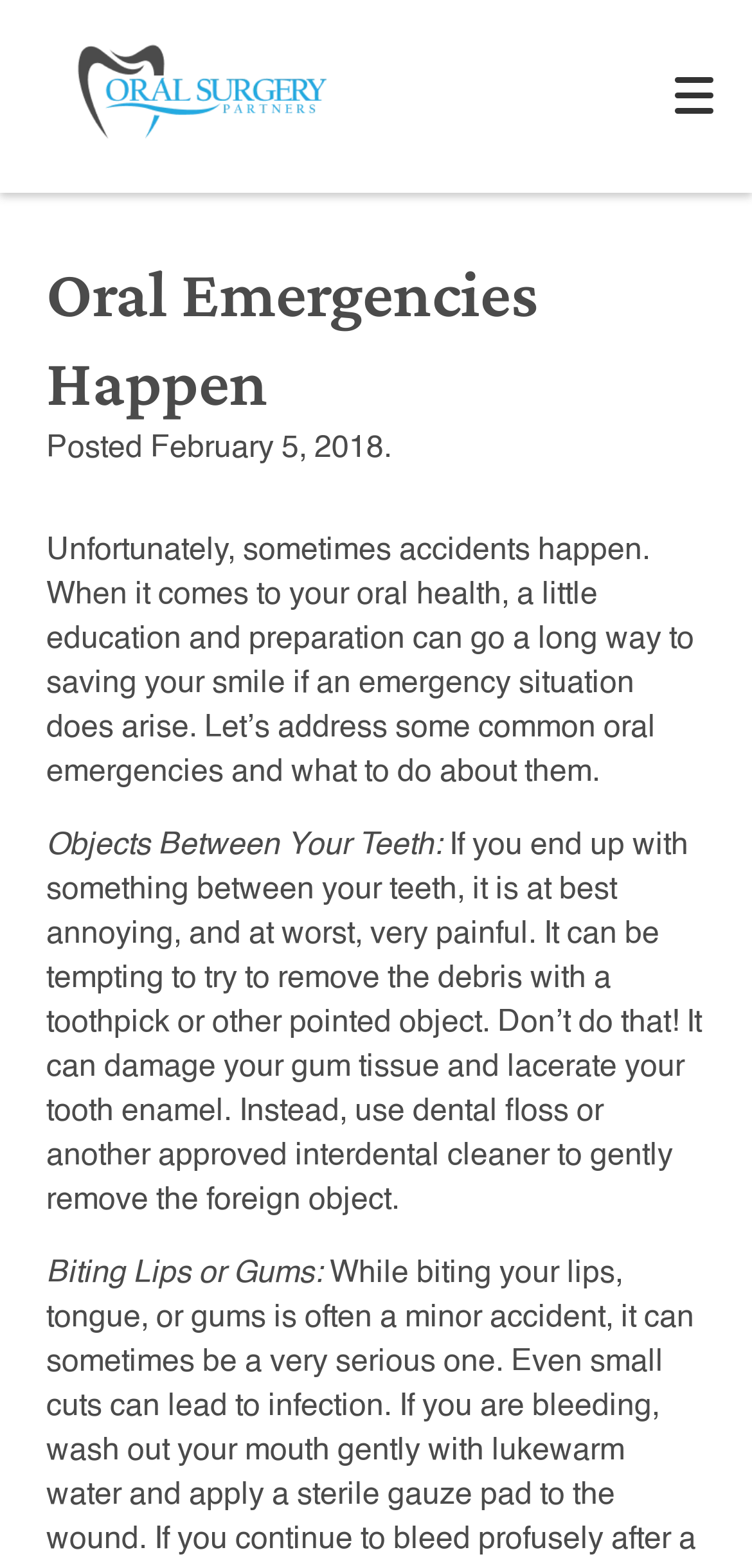Identify and generate the primary title of the webpage.

Oral Emergencies Happen